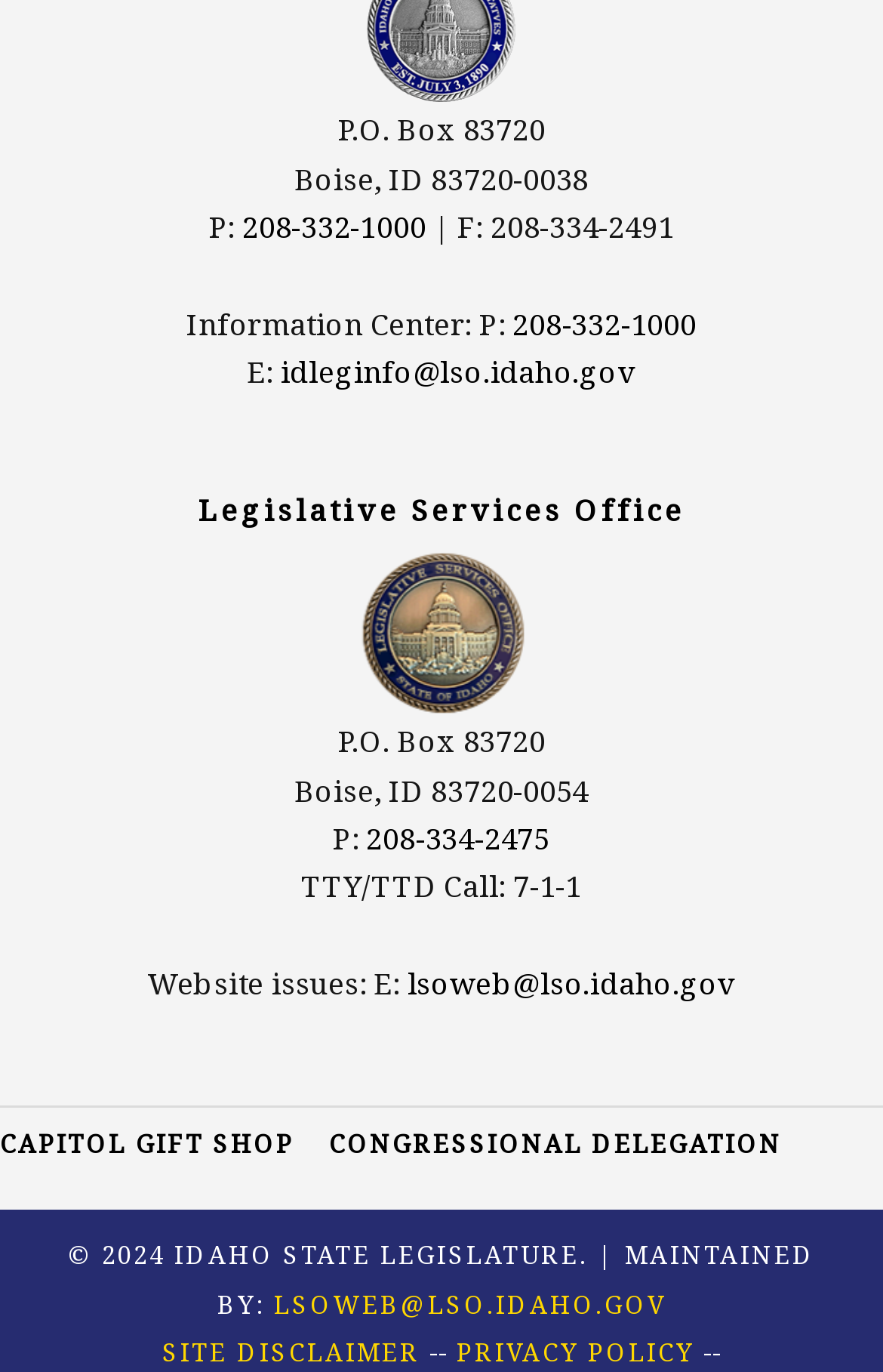What is the TTY/TTD call number?
Refer to the image and give a detailed answer to the query.

I found the TTY/TTD call number by looking at the text 'TTY/TTD Call: 7-1-1'.